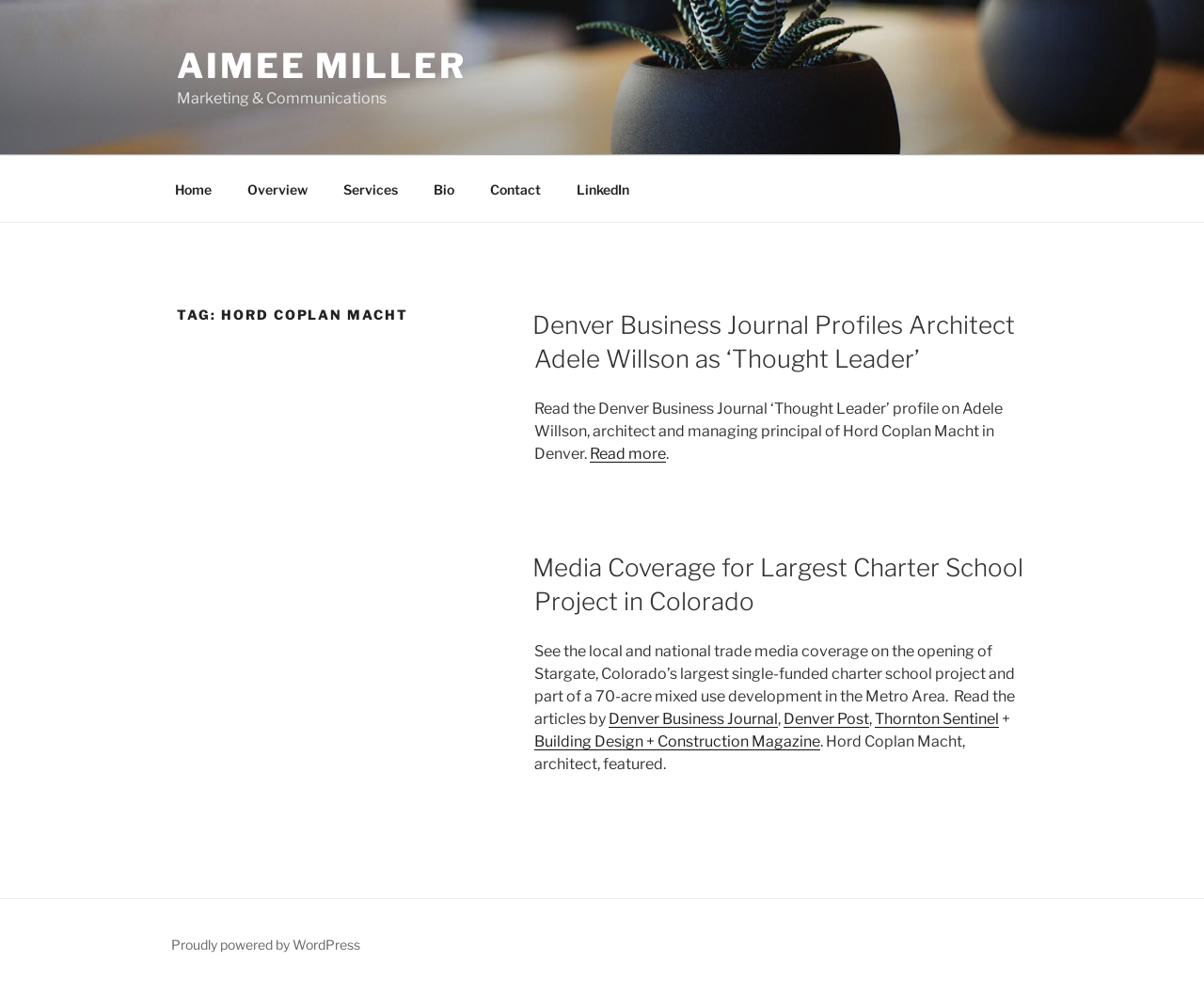How many years of experience does the person mentioned in the webpage have in teaching mathematics?
Please answer the question with a detailed and comprehensive explanation.

The webpage has a static text 'Savez-vous que je donne aussi des cours de mathématiques depuis 30 ans...' which suggests that the person mentioned in the webpage has 30 years of experience in teaching mathematics.